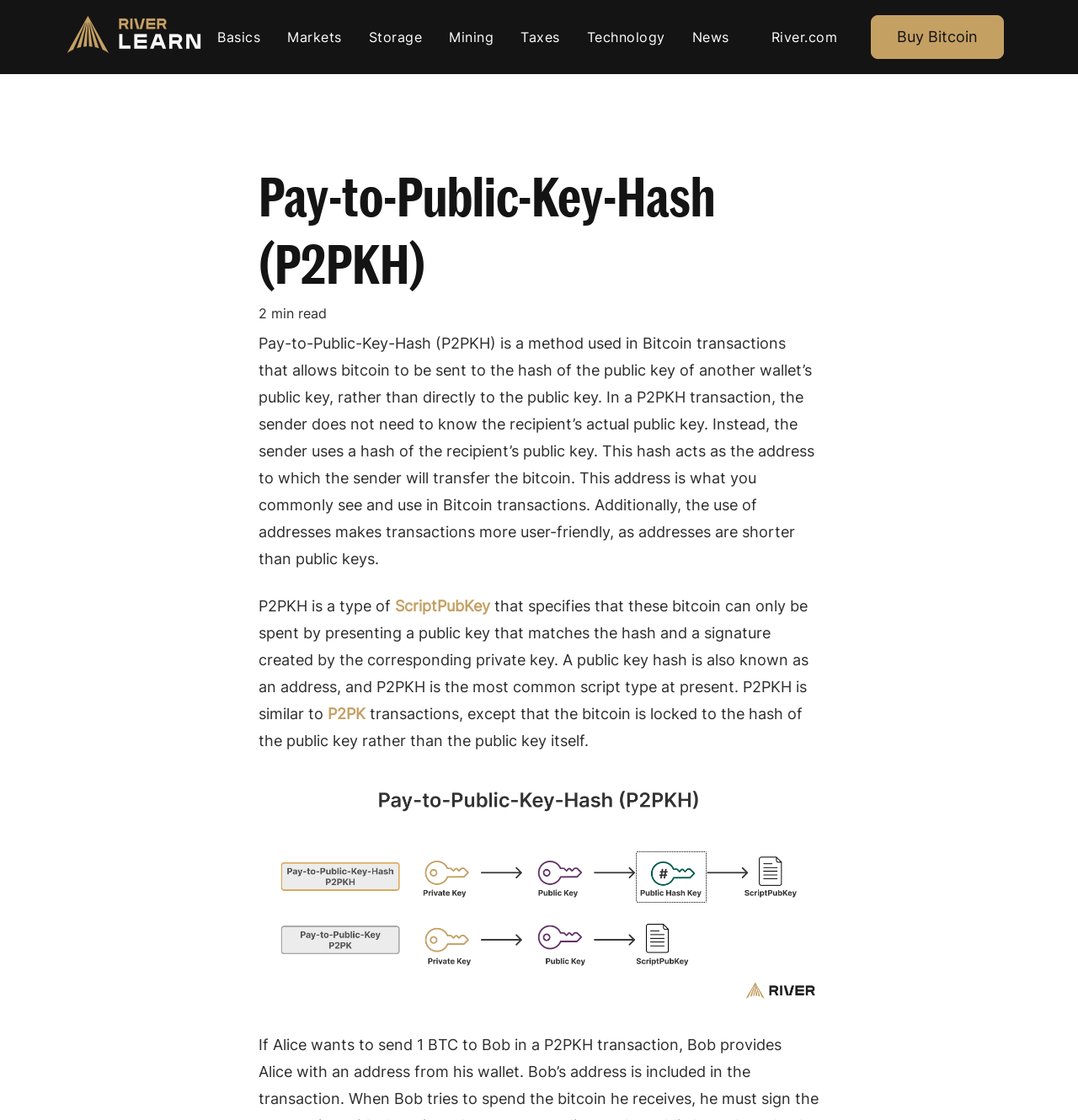Find the bounding box coordinates of the clickable element required to execute the following instruction: "Go to the Markets page". Provide the coordinates as four float numbers between 0 and 1, i.e., [left, top, right, bottom].

[0.254, 0.012, 0.329, 0.054]